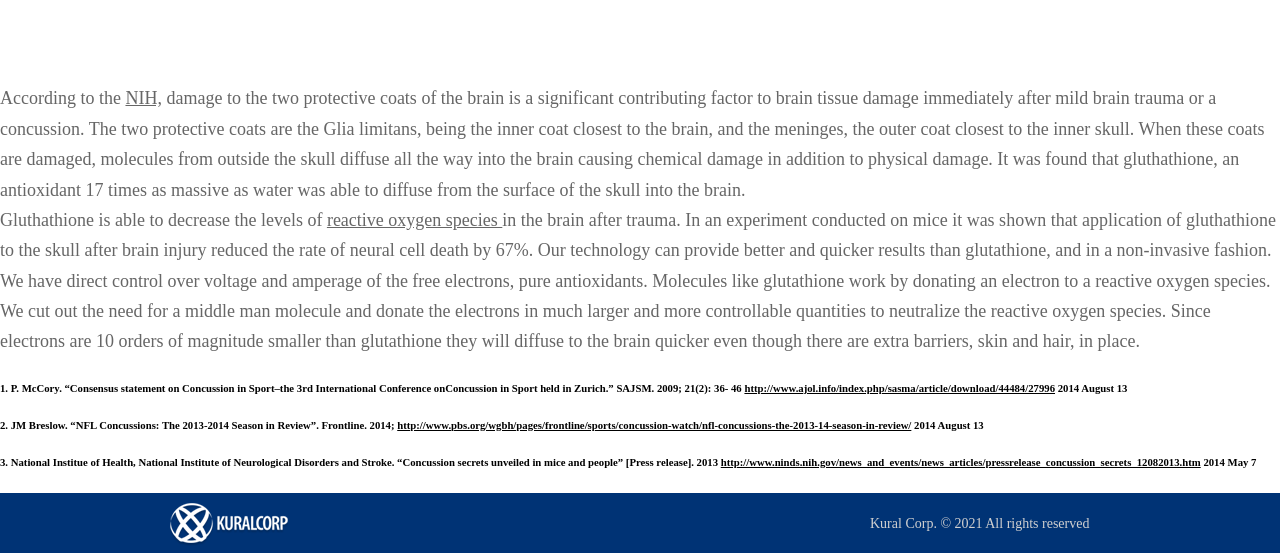What is the function of glutathione?
Please provide a comprehensive answer based on the details in the screenshot.

Glutathione is an antioxidant that can decrease the levels of reactive oxygen species in the brain after trauma, and it works by donating an electron to a reactive oxygen species.